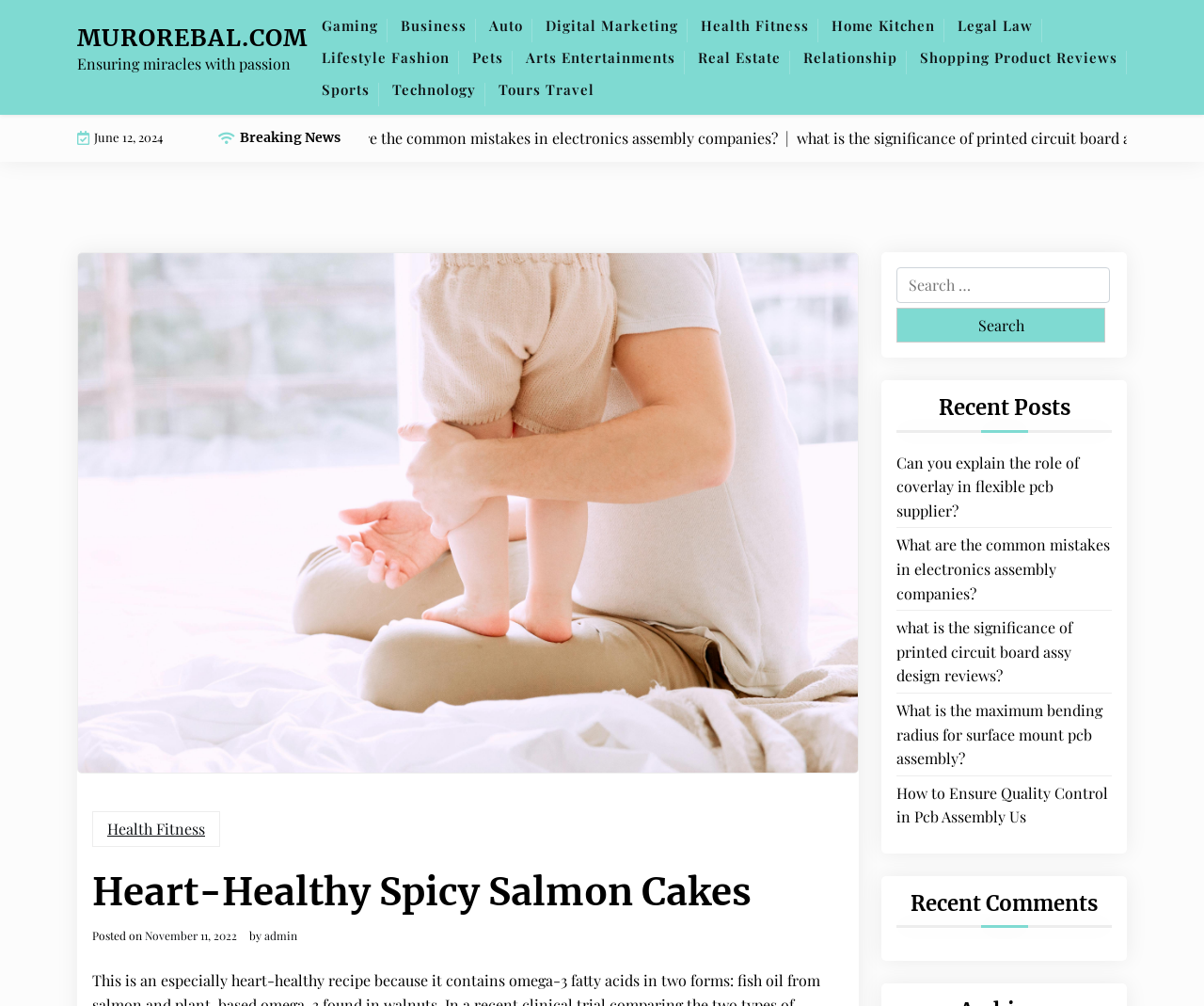Respond to the question with just a single word or phrase: 
What is the name of the website?

Murorebal.com